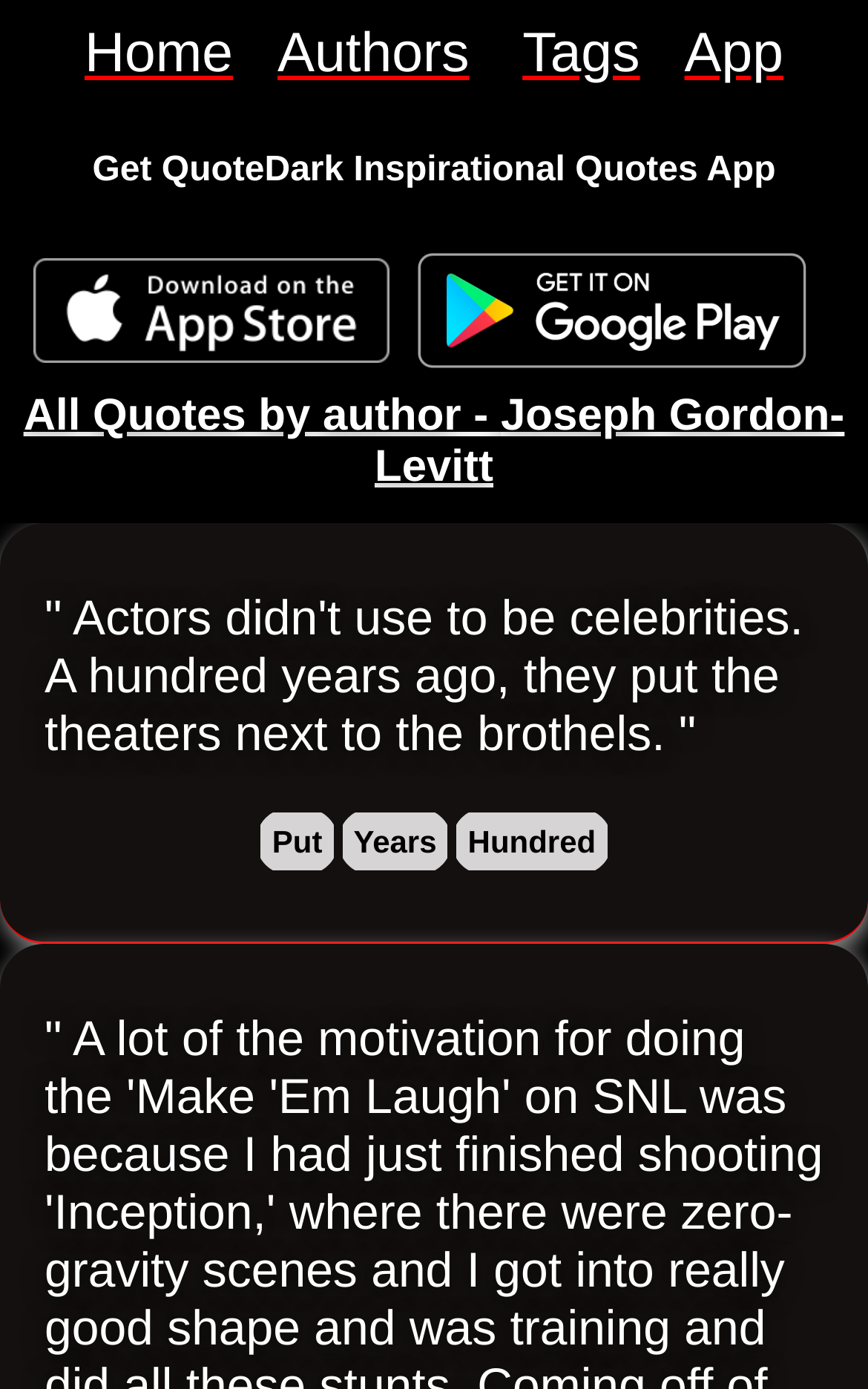What is the name of the author whose quotes are listed?
Carefully examine the image and provide a detailed answer to the question.

The webpage has a heading 'All Quotes by author - Joseph Gordon-Levitt' which indicates that the quotes listed are from the author Joseph Gordon-Levitt.